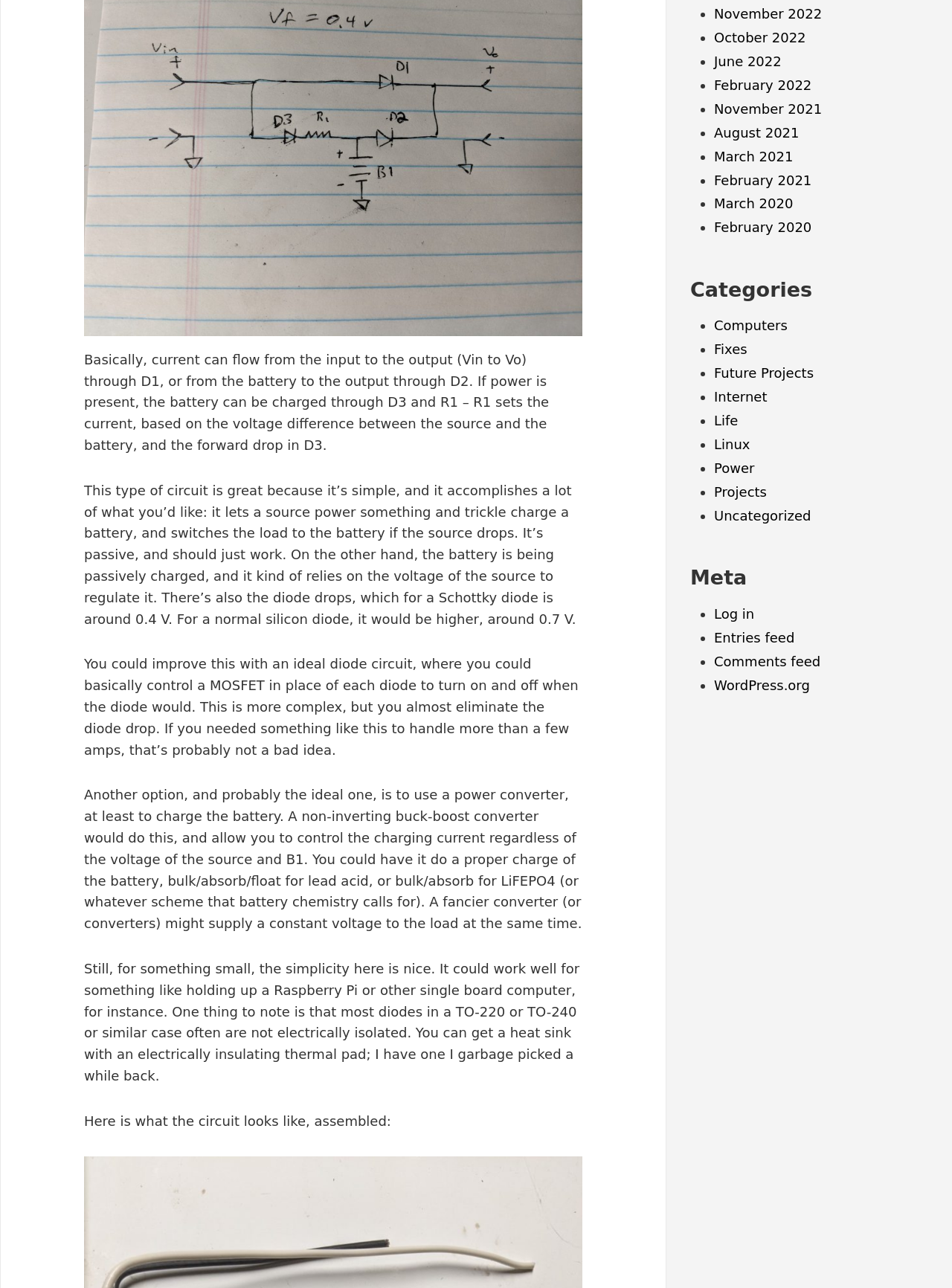Based on the element description: "Comments feed", identify the UI element and provide its bounding box coordinates. Use four float numbers between 0 and 1, [left, top, right, bottom].

[0.75, 0.508, 0.862, 0.52]